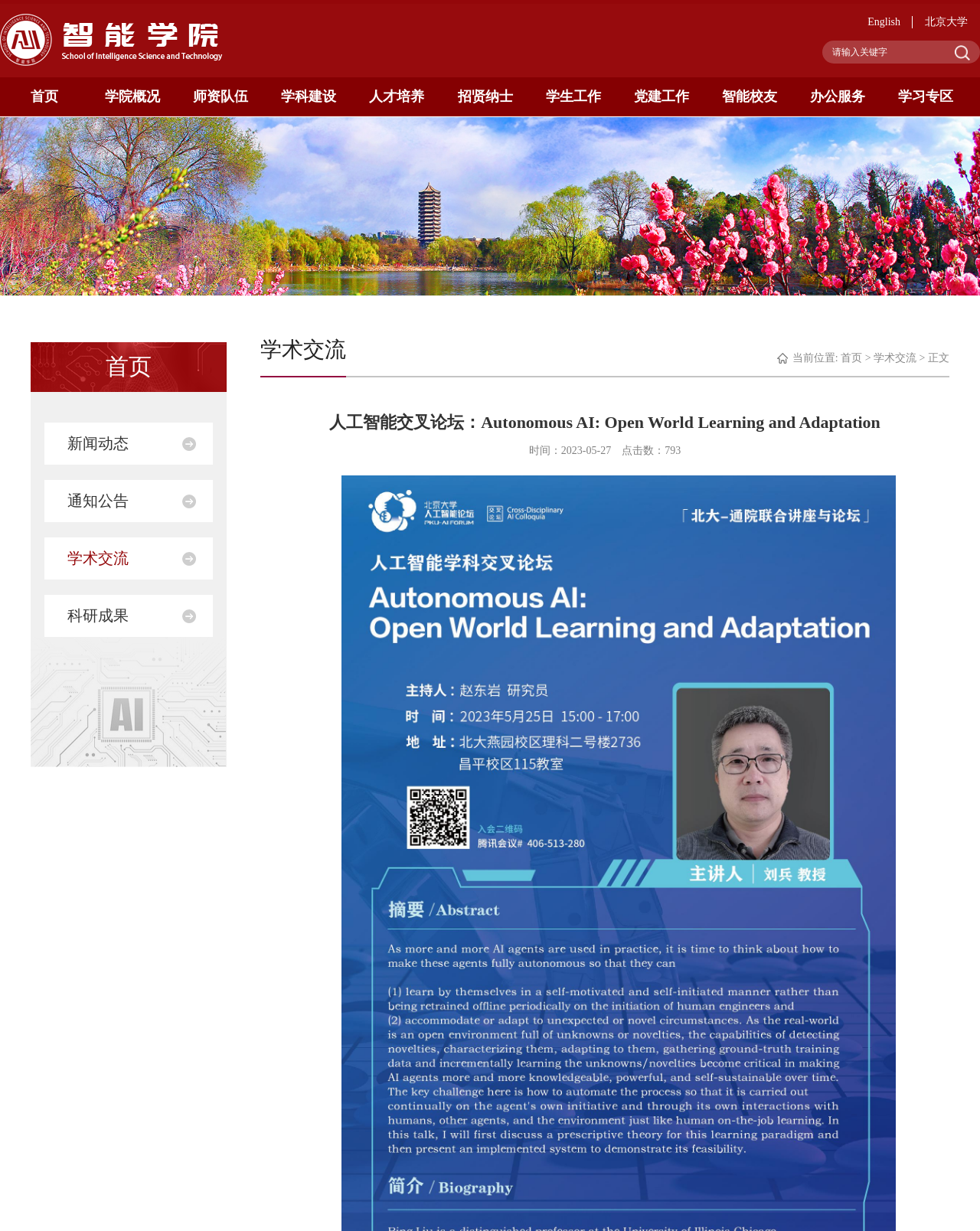Please respond to the question using a single word or phrase:
What is the topic of the report?

Autonomous AI